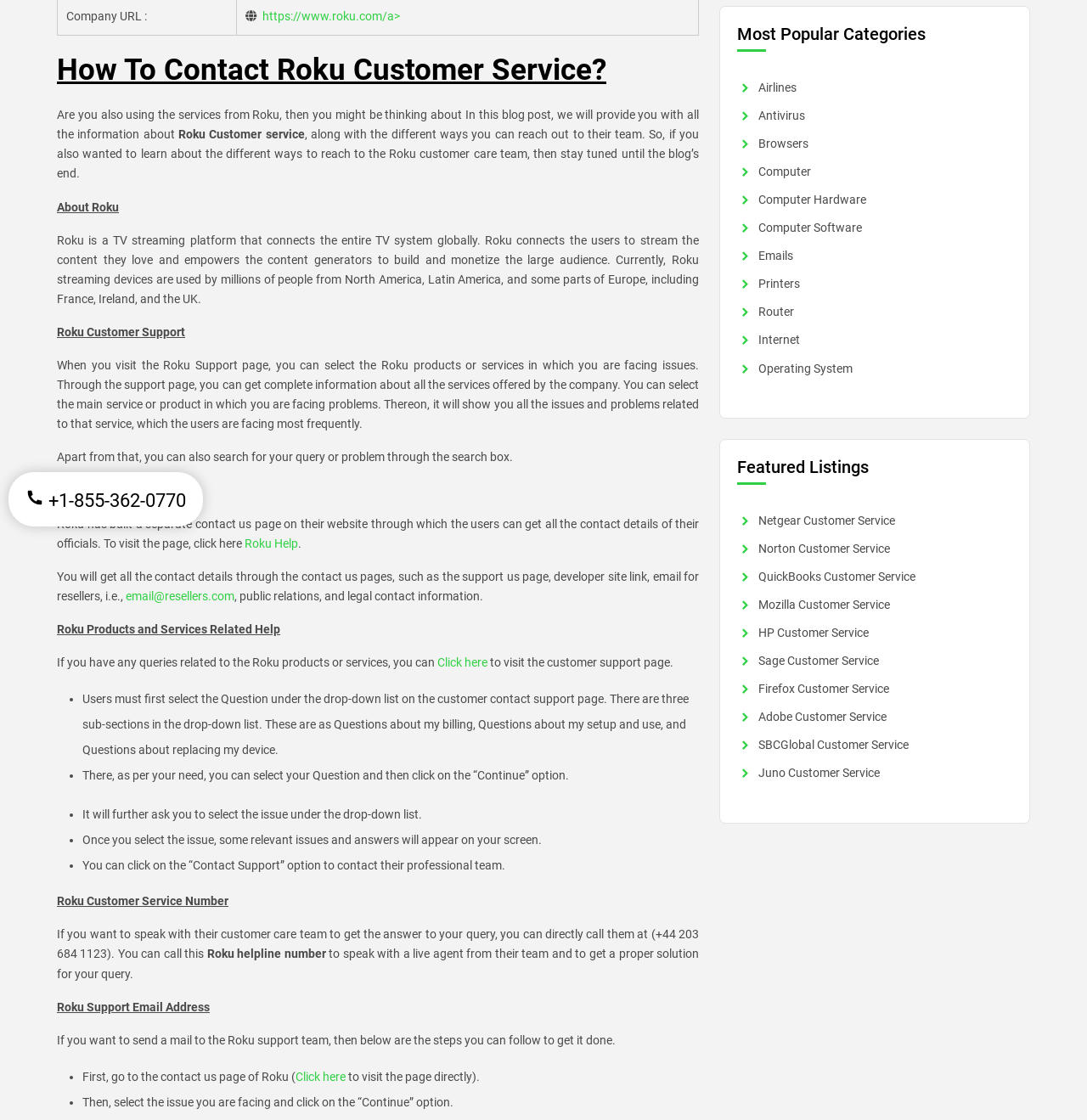Based on the element description, predict the bounding box coordinates (top-left x, top-left y, bottom-right x, bottom-right y) for the UI element in the screenshot: SBCGlobal Customer Service

[0.698, 0.659, 0.836, 0.671]